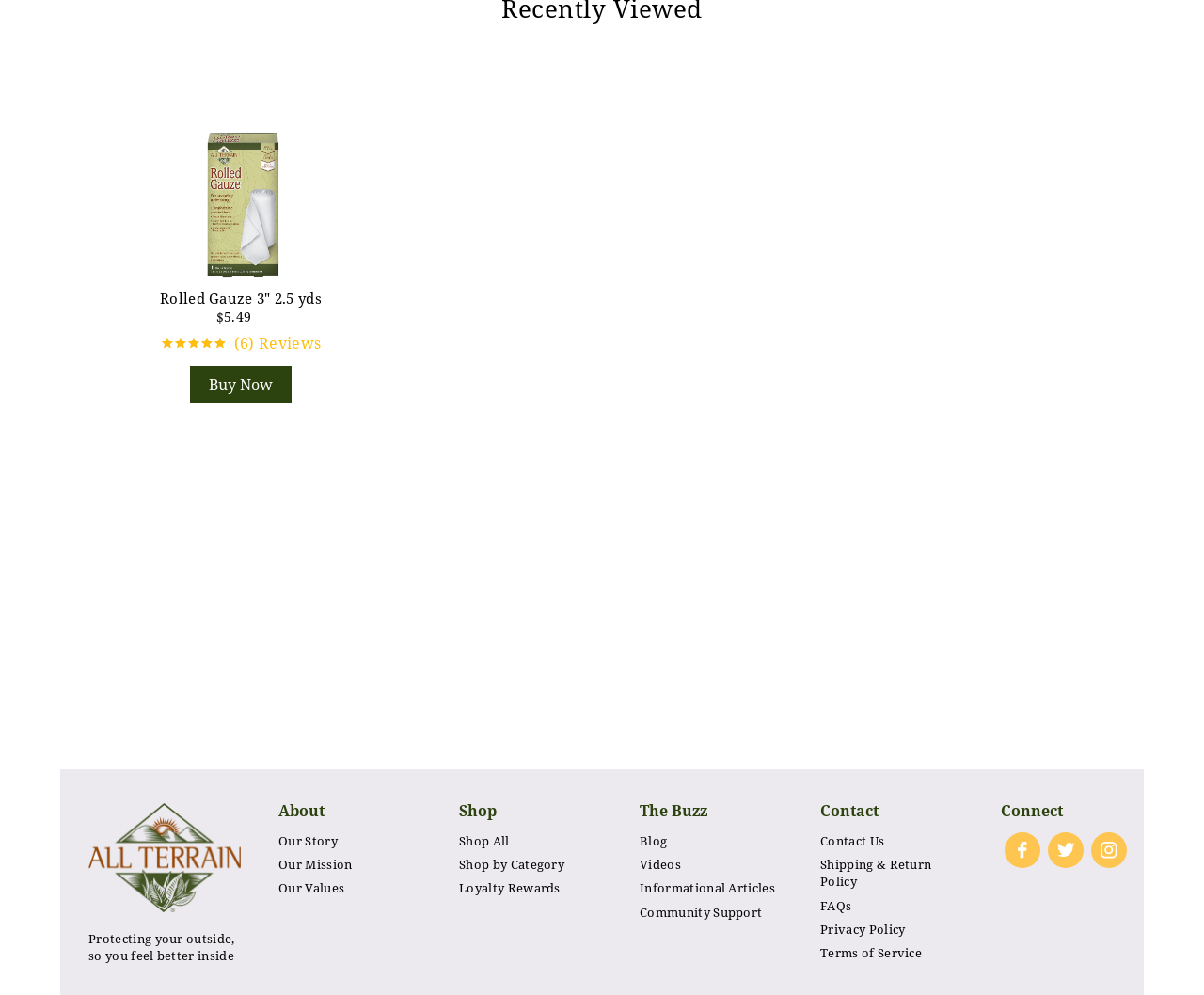Please use the details from the image to answer the following question comprehensively:
What is the name of the company or brand?

The name of the company or brand can be found in the image at the bottom of the webpage, which displays the logo and text 'All Terrain'.